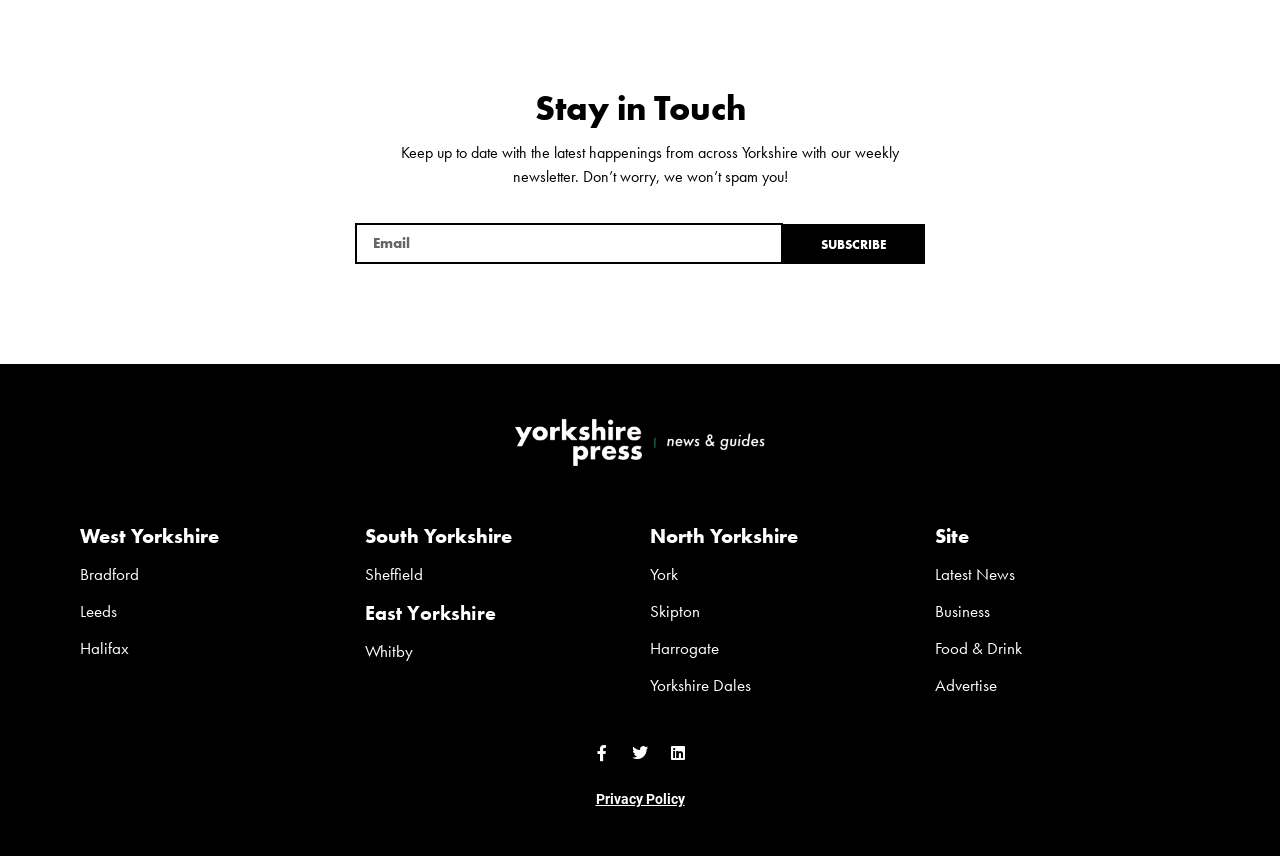Determine the bounding box coordinates for the element that should be clicked to follow this instruction: "Visit Bradford". The coordinates should be given as four float numbers between 0 and 1, in the format [left, top, right, bottom].

[0.062, 0.658, 0.109, 0.683]